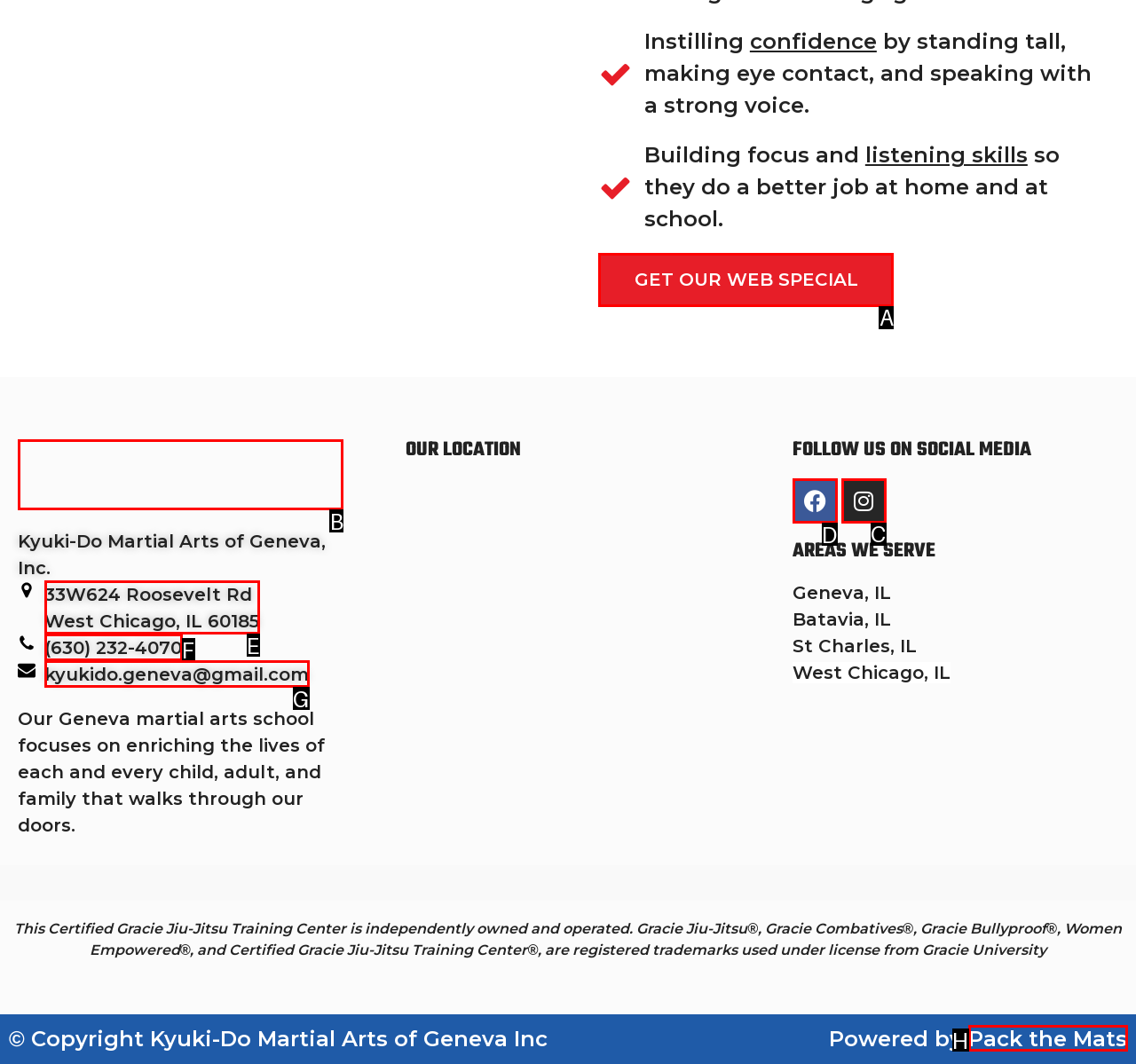To execute the task: Visit the Facebook page, which one of the highlighted HTML elements should be clicked? Answer with the option's letter from the choices provided.

D